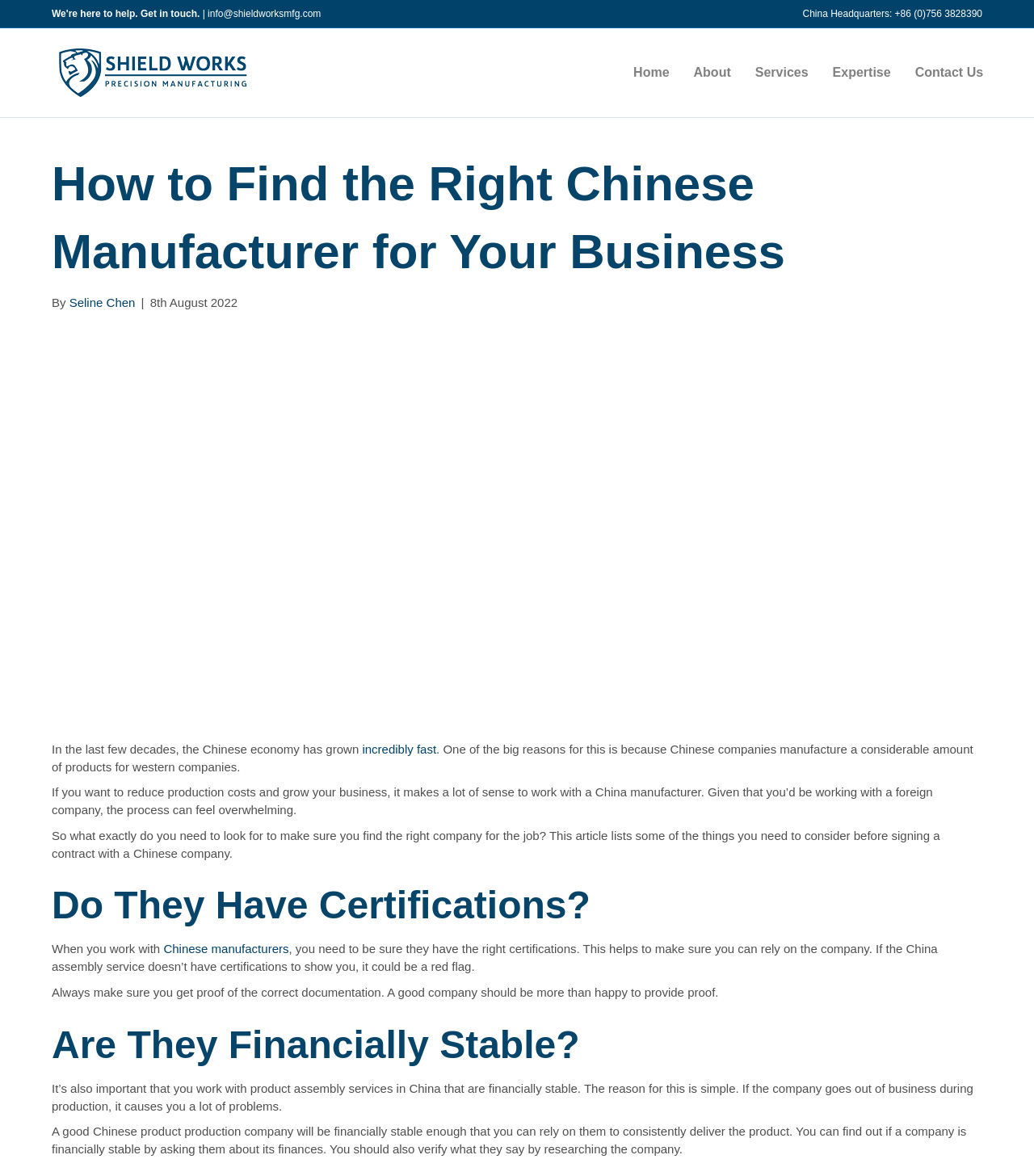Determine the bounding box coordinates of the section I need to click to execute the following instruction: "Read the article about finding the right Chinese manufacturer". Provide the coordinates as four float numbers between 0 and 1, i.e., [left, top, right, bottom].

[0.05, 0.128, 0.95, 0.243]